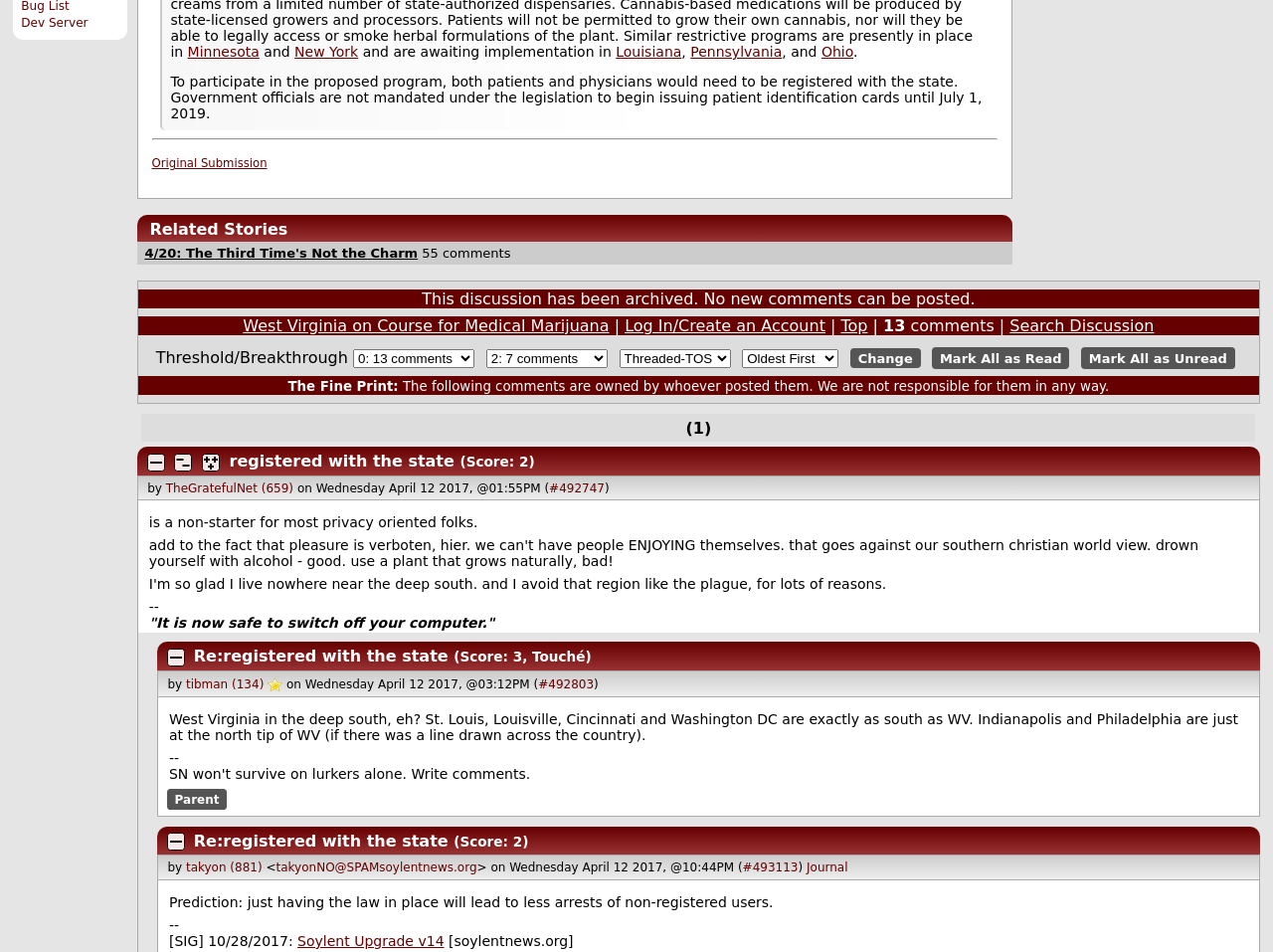From the screenshot, find the bounding box of the UI element matching this description: "#492803". Supply the bounding box coordinates in the form [left, top, right, bottom], each a float between 0 and 1.

[0.423, 0.711, 0.466, 0.726]